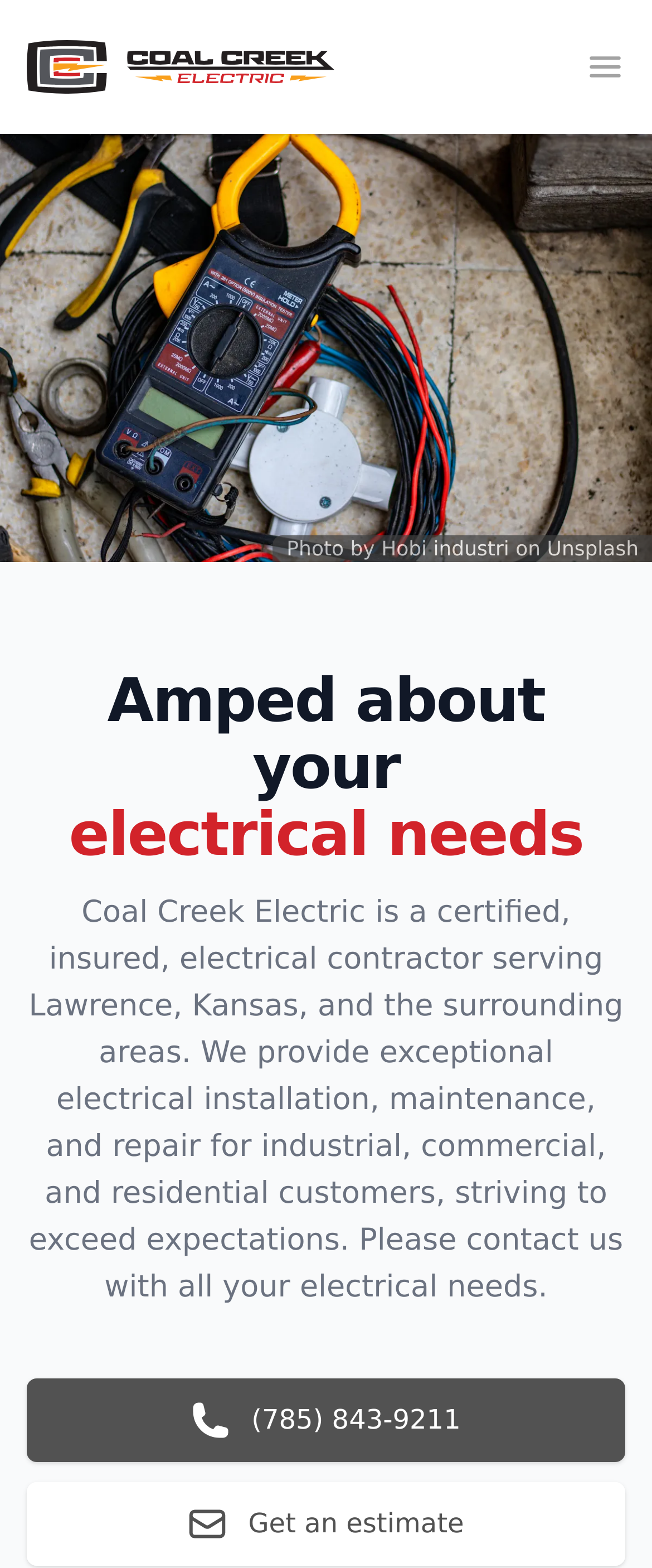Use the details in the image to answer the question thoroughly: 
What is the source of the image on the webpage?

The image on the webpage is attributed to Unsplash, as mentioned in the Figcaption element, which also credits the photographer, Hobi industri.